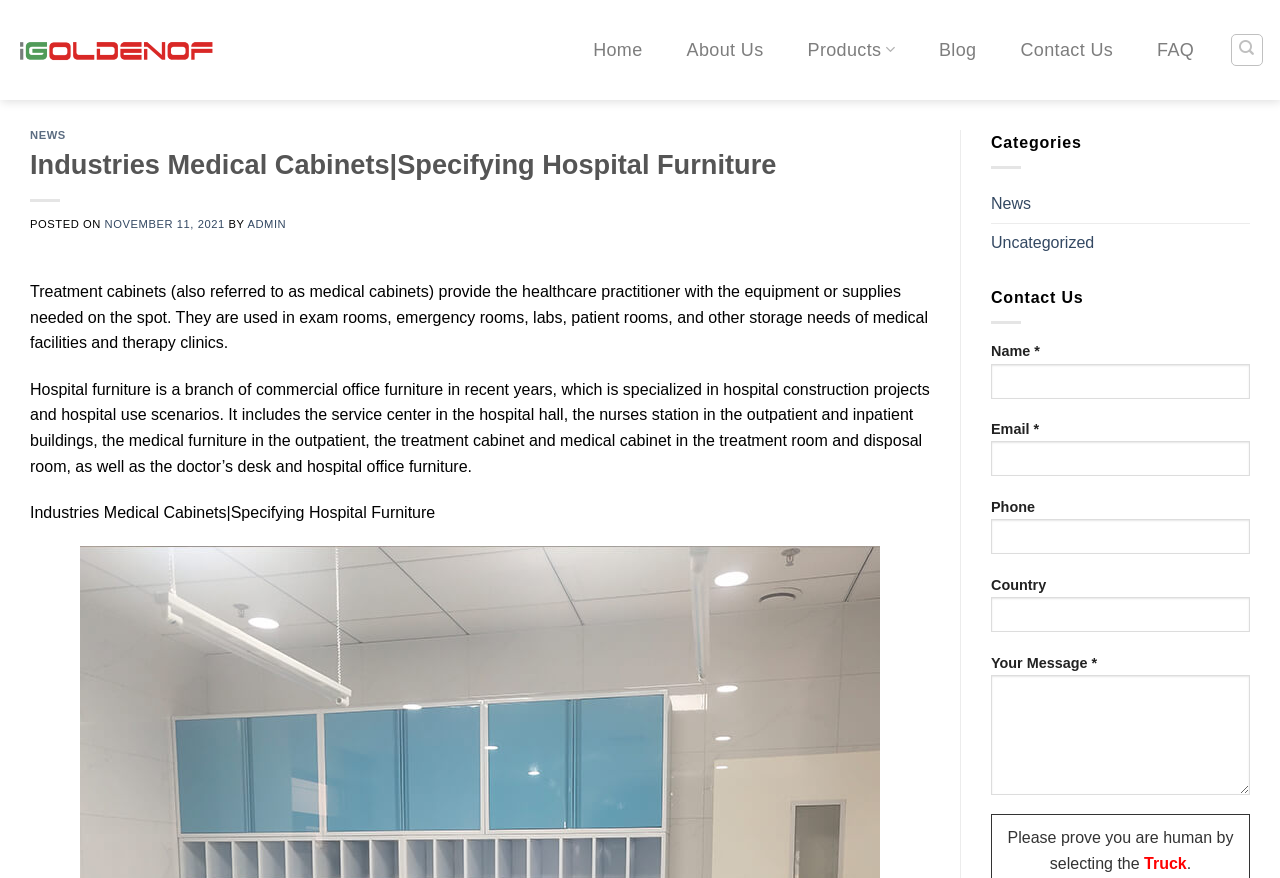Determine the bounding box coordinates for the area that needs to be clicked to fulfill this task: "Search for something". The coordinates must be given as four float numbers between 0 and 1, i.e., [left, top, right, bottom].

[0.962, 0.039, 0.987, 0.075]